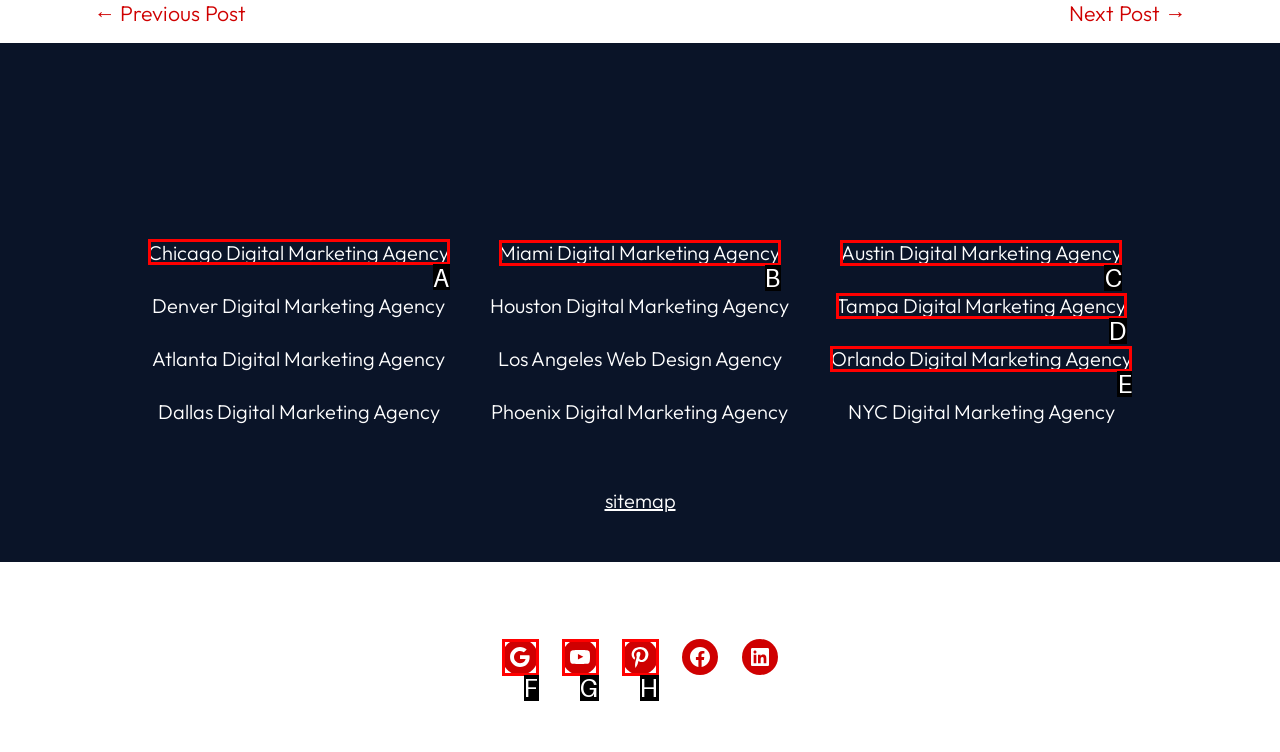What option should I click on to execute the task: visit Chicago Digital Marketing Agency? Give the letter from the available choices.

A